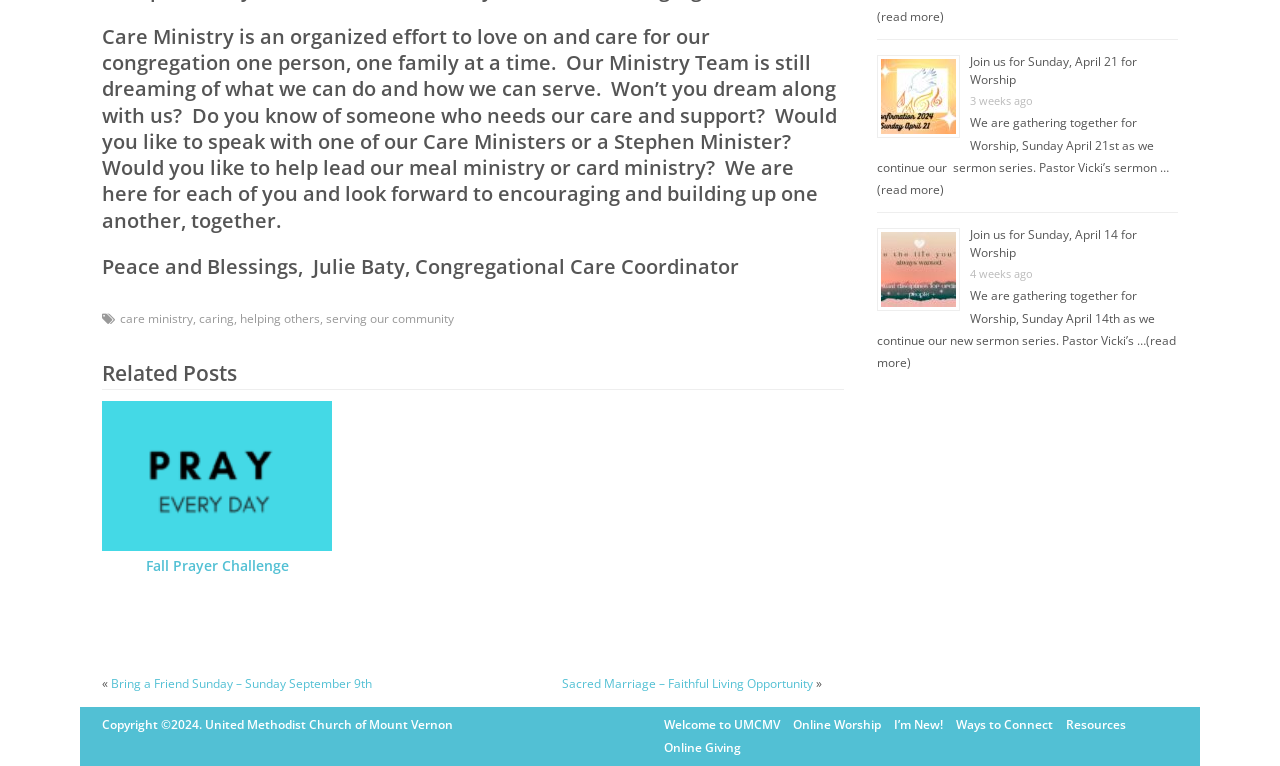Please use the details from the image to answer the following question comprehensively:
How many weeks ago was the 'Join us for Sunday, April 21 for Worship' event?

The time of the 'Join us for Sunday, April 21 for Worship' event is mentioned as '3 weeks ago' which is located below the heading 'Join us for Sunday, April 21 for Worship'.